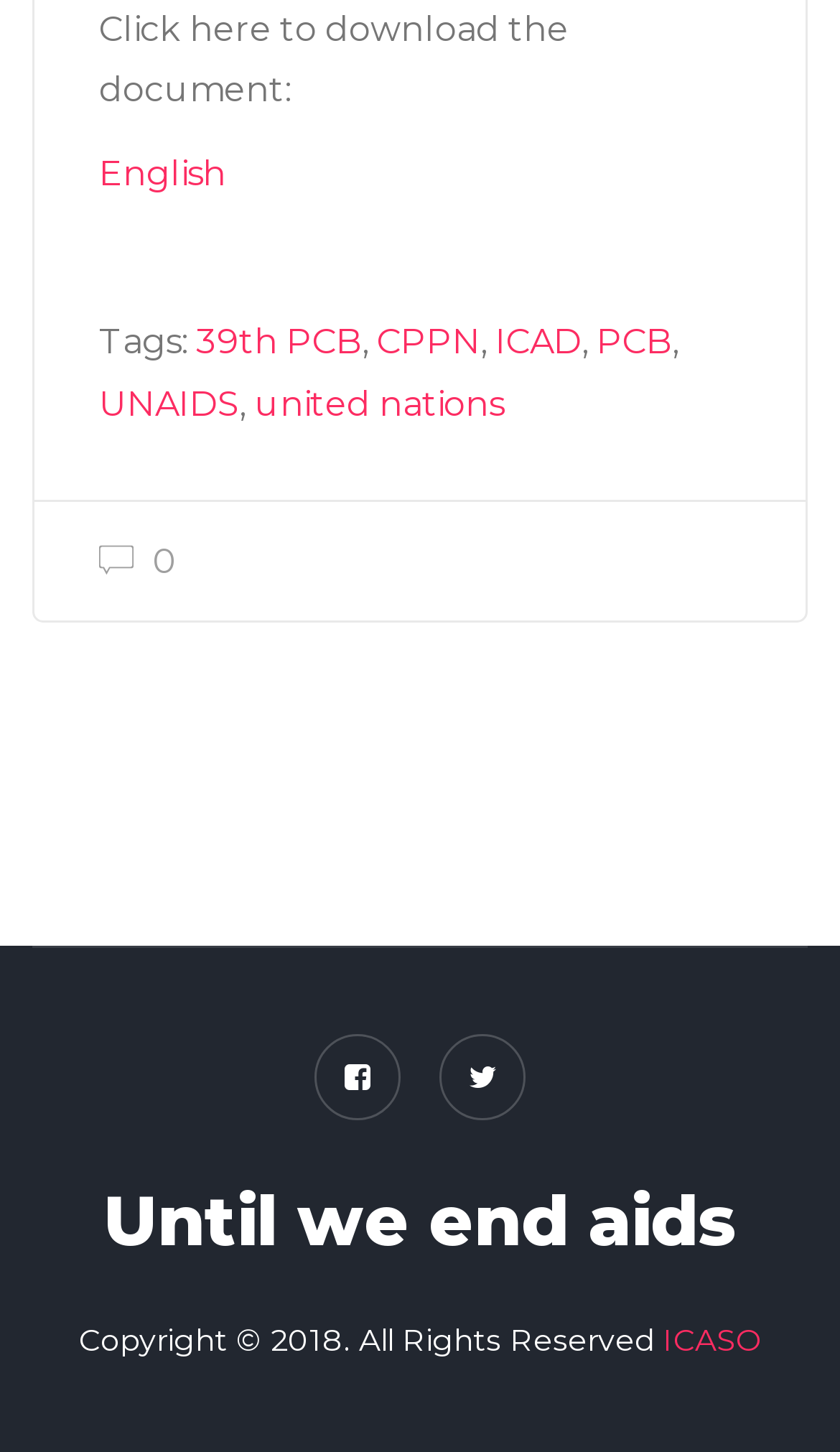Identify the bounding box coordinates of the element that should be clicked to fulfill this task: "Download the document". The coordinates should be provided as four float numbers between 0 and 1, i.e., [left, top, right, bottom].

[0.118, 0.005, 0.677, 0.076]